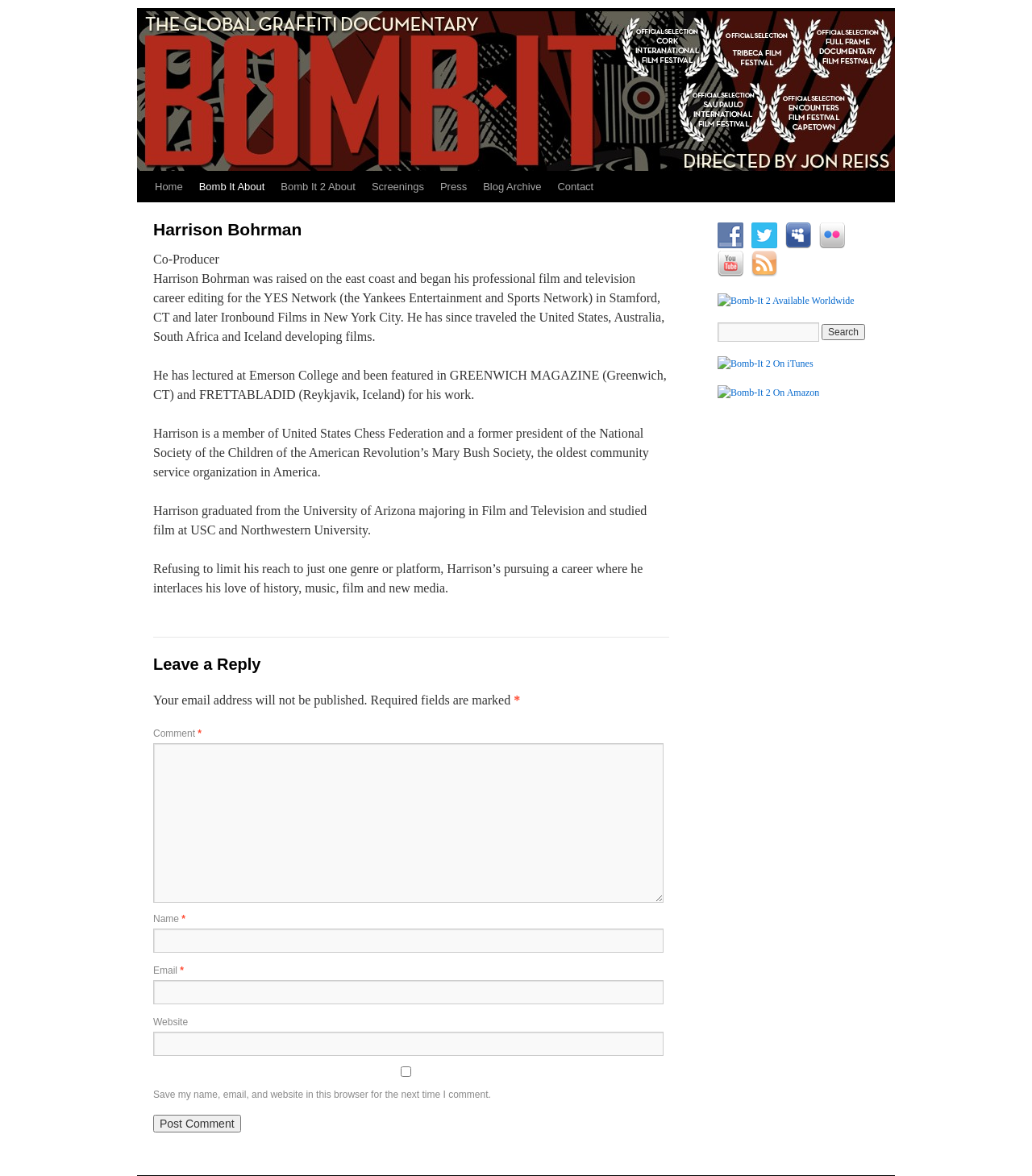Identify the bounding box coordinates for the UI element described as: "parent_node: Comment * name="comment"".

[0.148, 0.632, 0.643, 0.768]